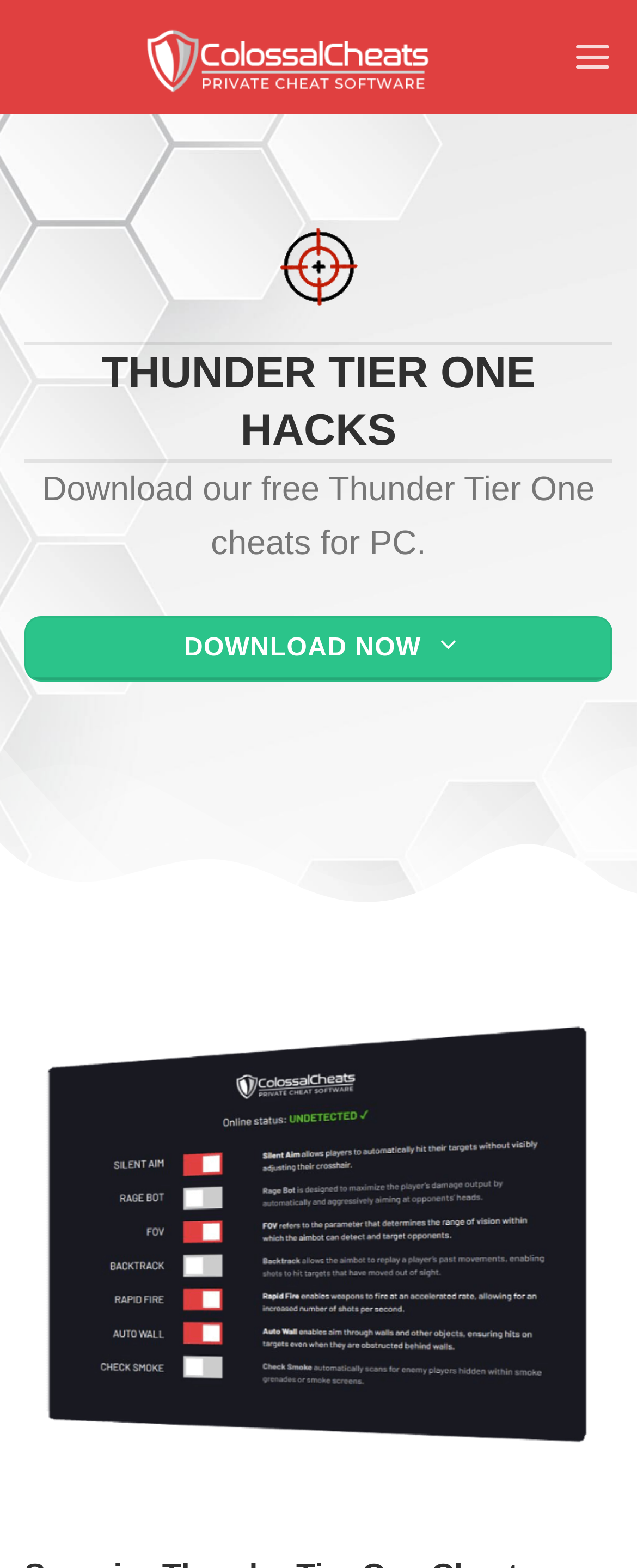Extract the bounding box coordinates for the UI element described as: "DOWNLOAD NOW".

[0.038, 0.393, 0.962, 0.435]